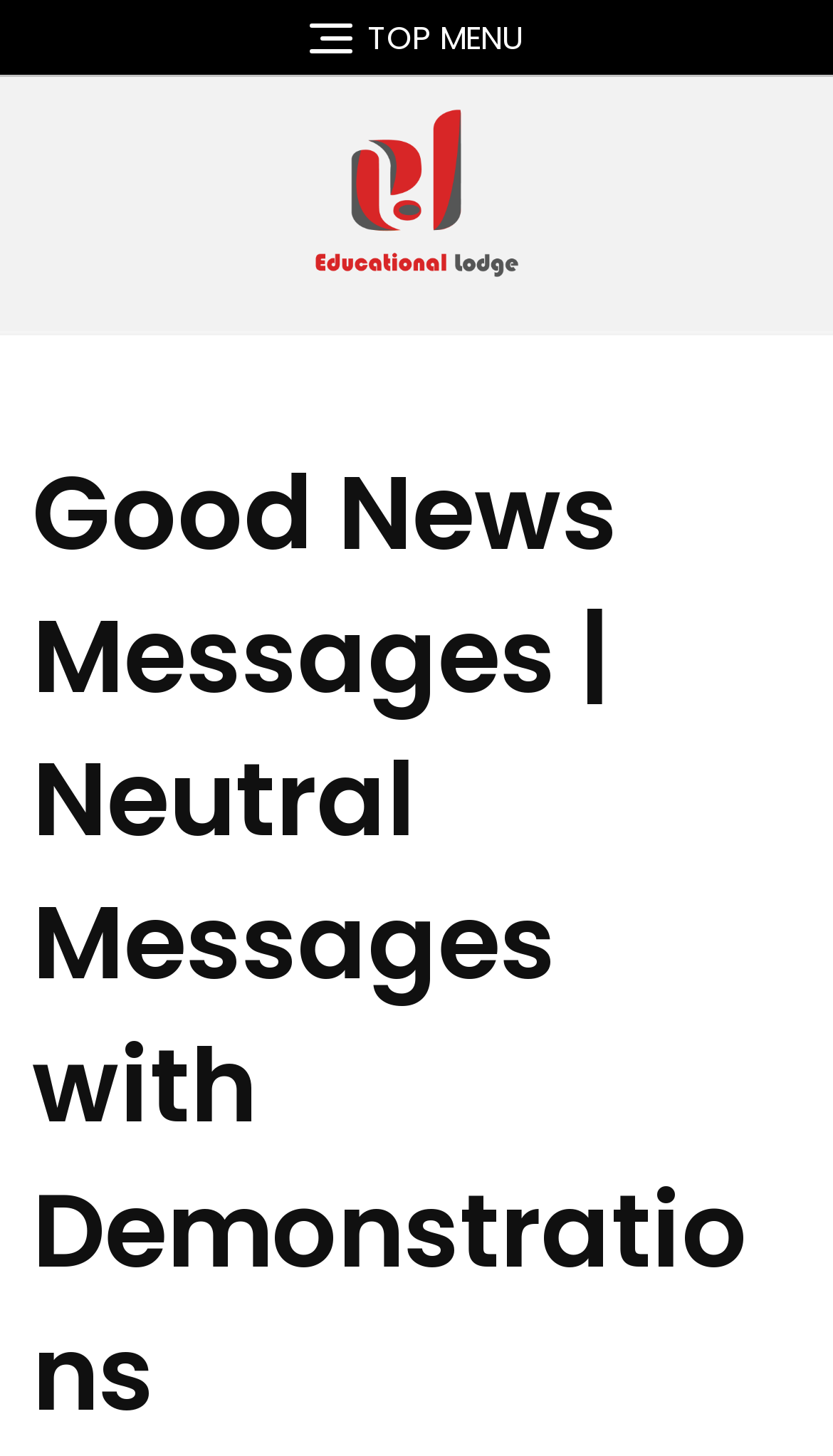Can you determine the main header of this webpage?

Good News Messages | Neutral Messages with Demonstrations